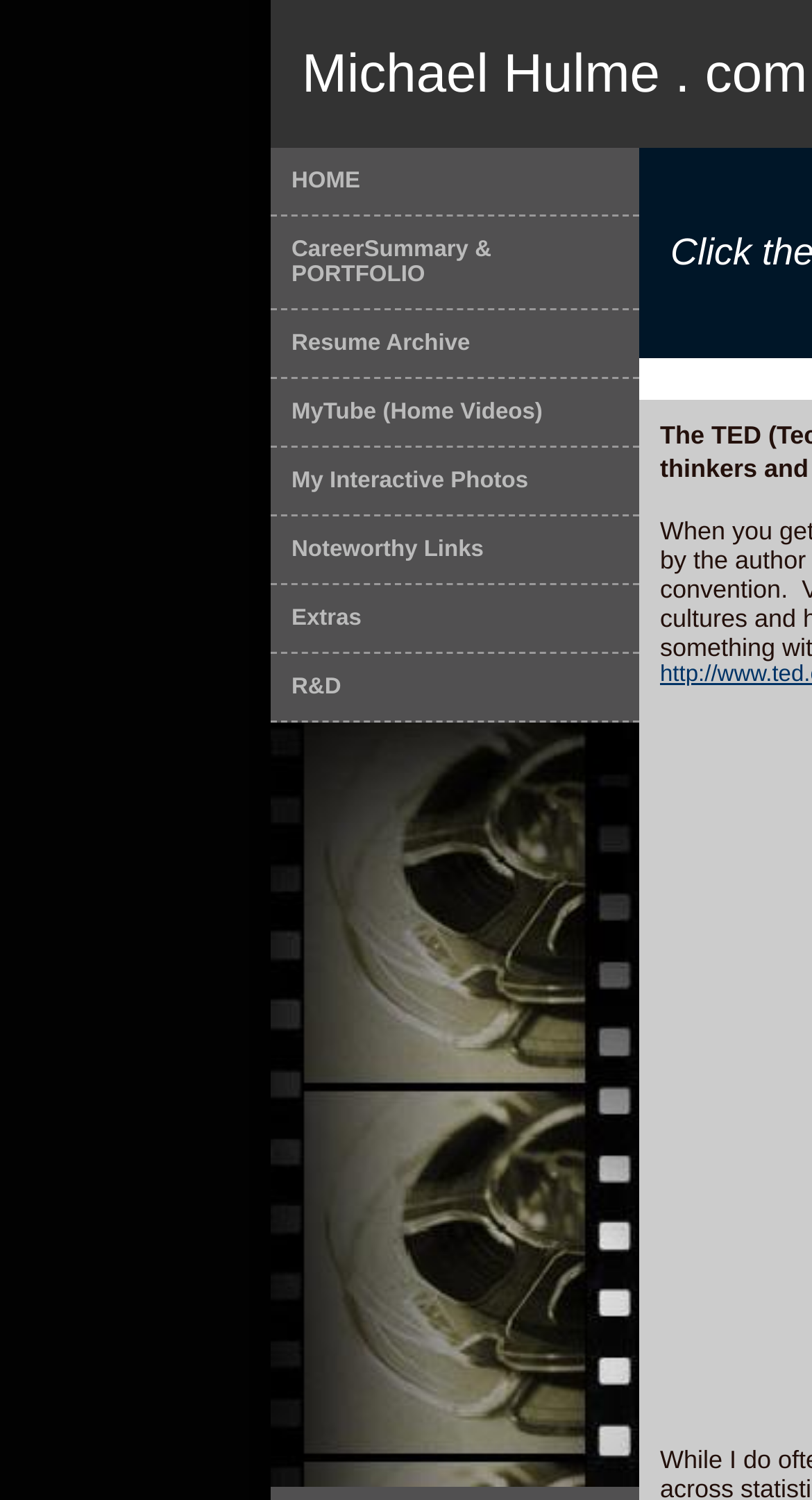Answer this question in one word or a short phrase: How many links are in the top menu?

7